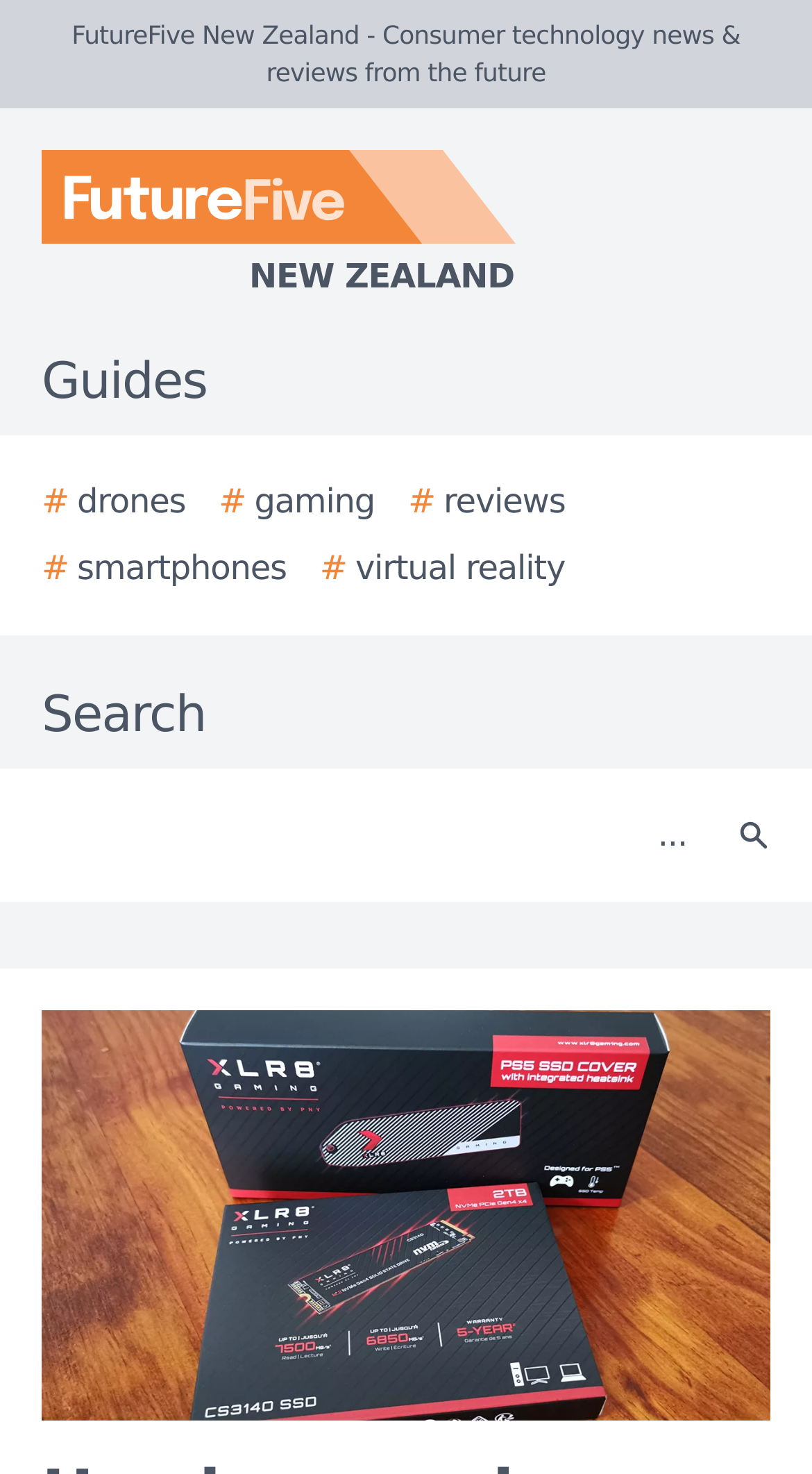Refer to the image and offer a detailed explanation in response to the question: Is the search function required?

I looked at the search textbox and found that it has a 'required' attribute set to 'False', which means that the search function is not required.